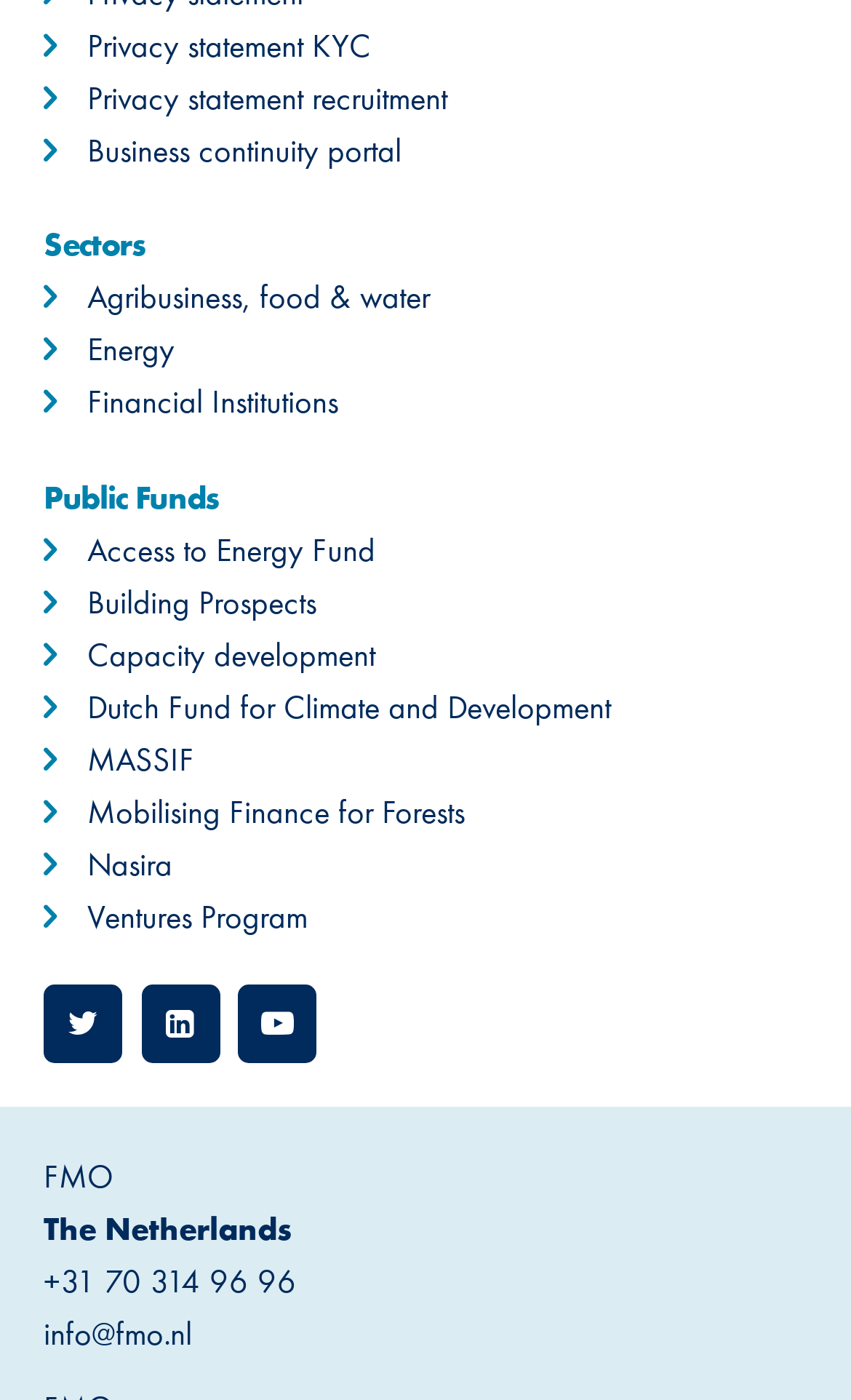Find the bounding box coordinates of the element I should click to carry out the following instruction: "View privacy statement for KYC".

[0.103, 0.018, 0.436, 0.046]